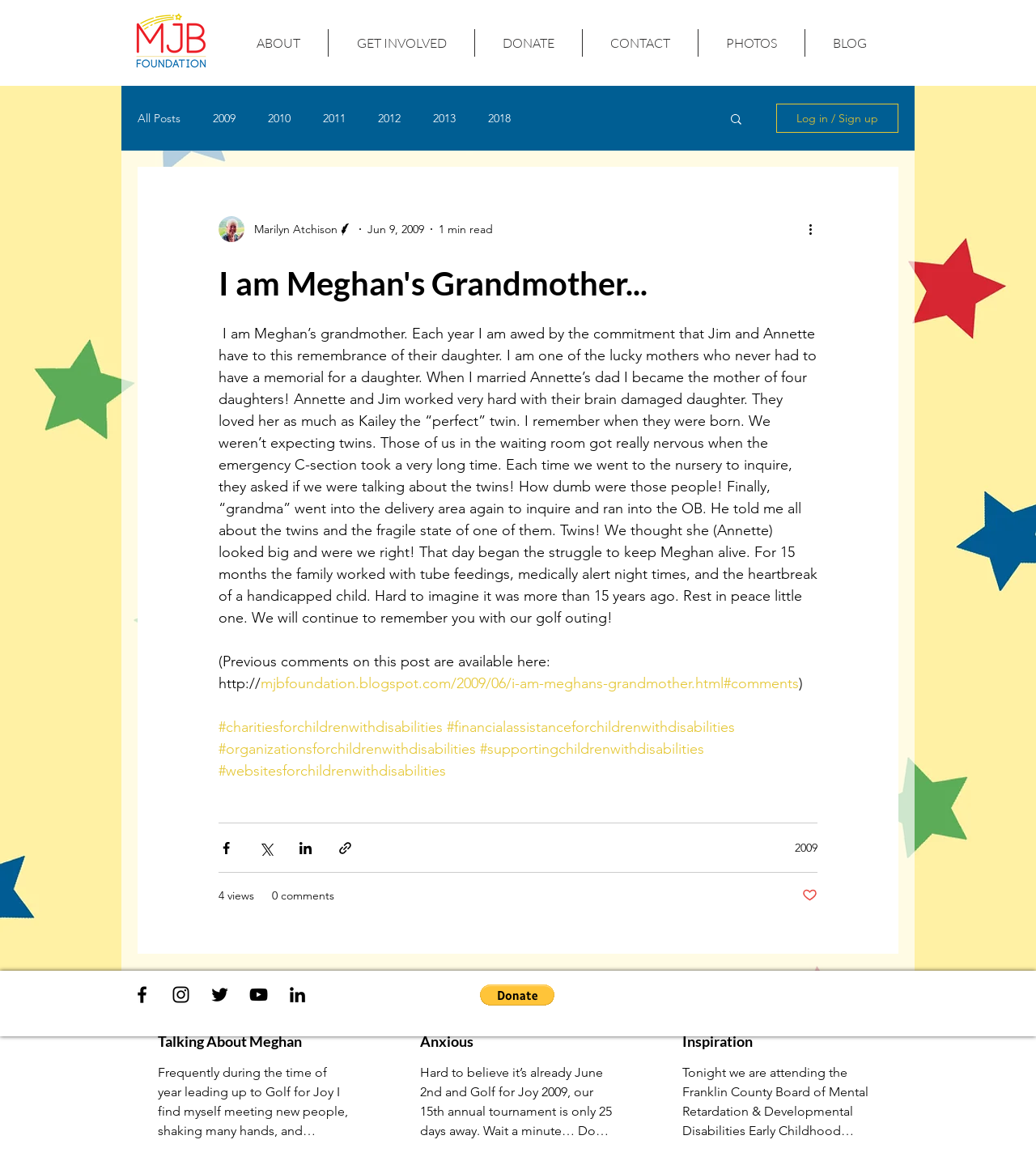Please determine the bounding box of the UI element that matches this description: All Posts. The coordinates should be given as (top-left x, top-left y, bottom-right x, bottom-right y), with all values between 0 and 1.

[0.133, 0.096, 0.174, 0.108]